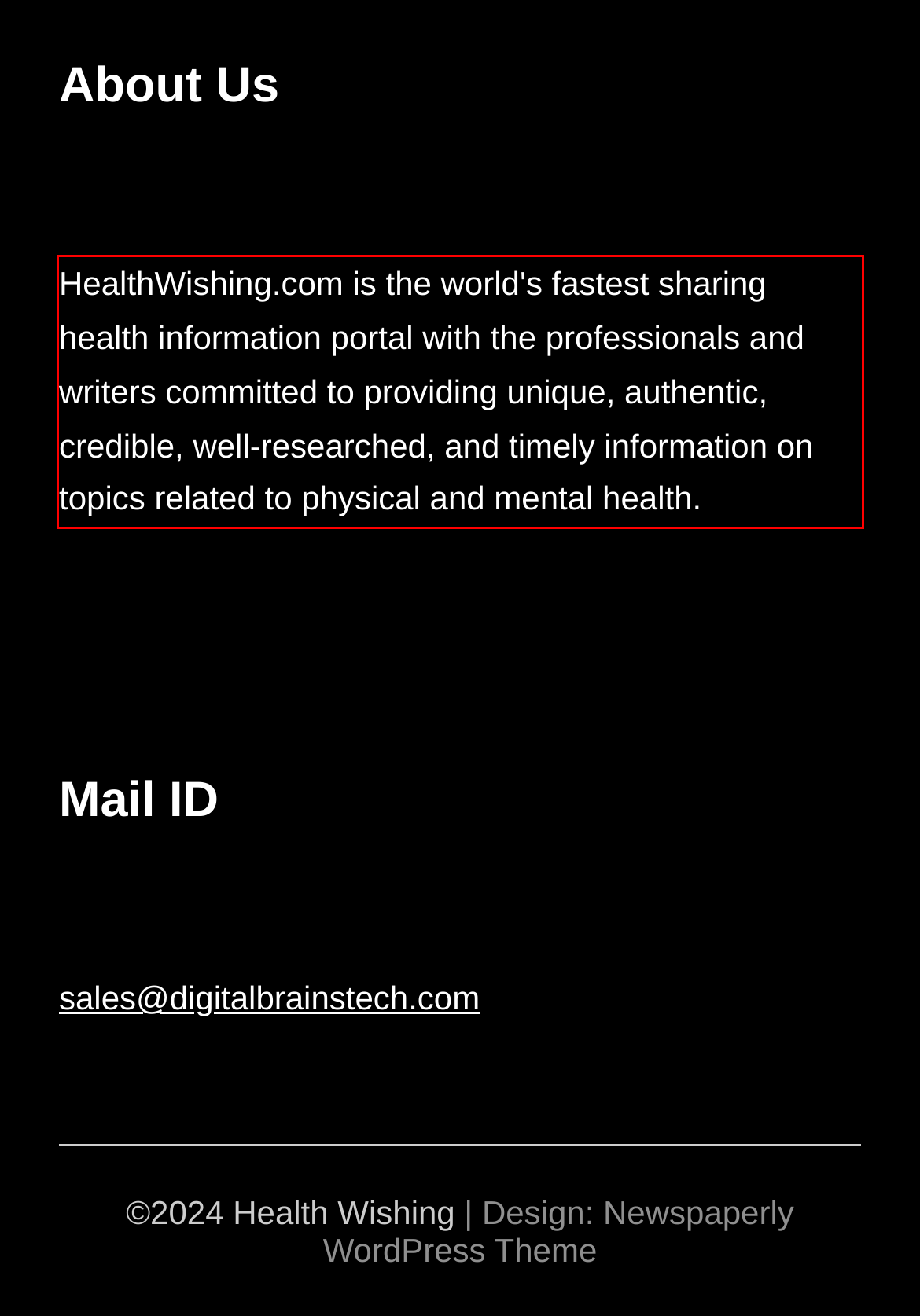Look at the screenshot of the webpage, locate the red rectangle bounding box, and generate the text content that it contains.

HealthWishing.com is the world's fastest sharing health information portal with the professionals and writers committed to providing unique, authentic, credible, well-researched, and timely information on topics related to physical and mental health.